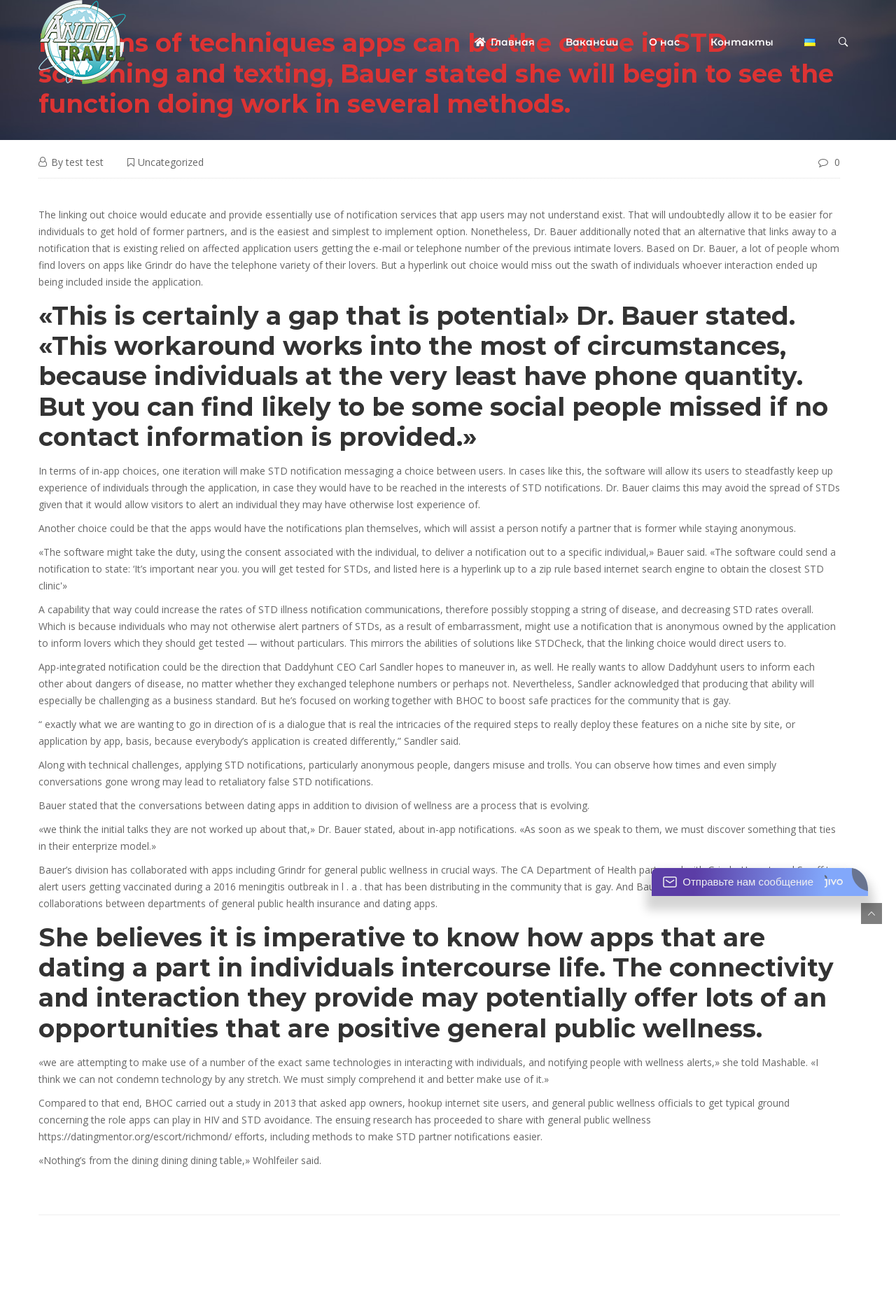Identify the bounding box coordinates necessary to click and complete the given instruction: "Click the 'Главная' link".

[0.514, 0.009, 0.612, 0.055]